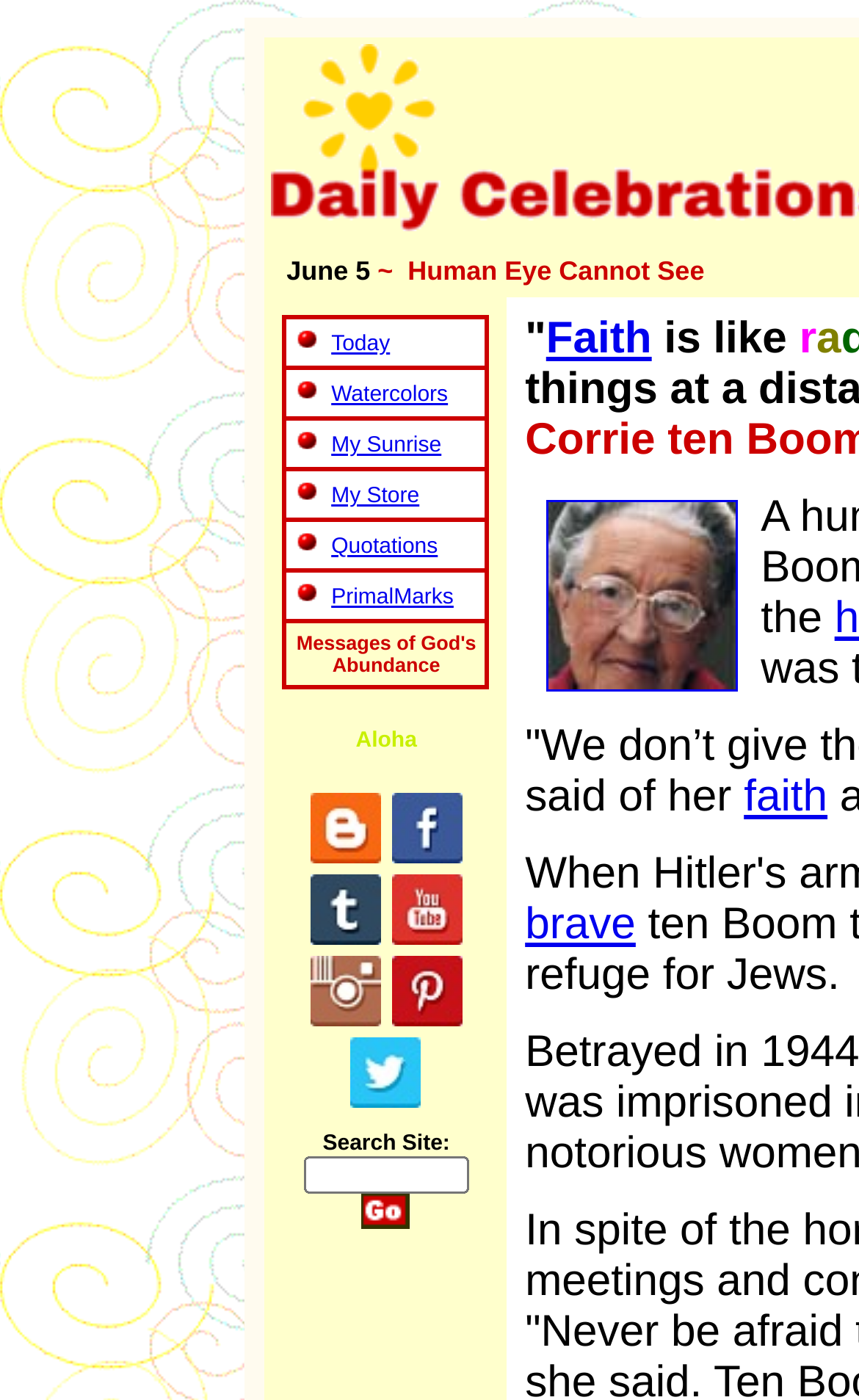Answer succinctly with a single word or phrase:
What is the text above the search box?

Search Site: